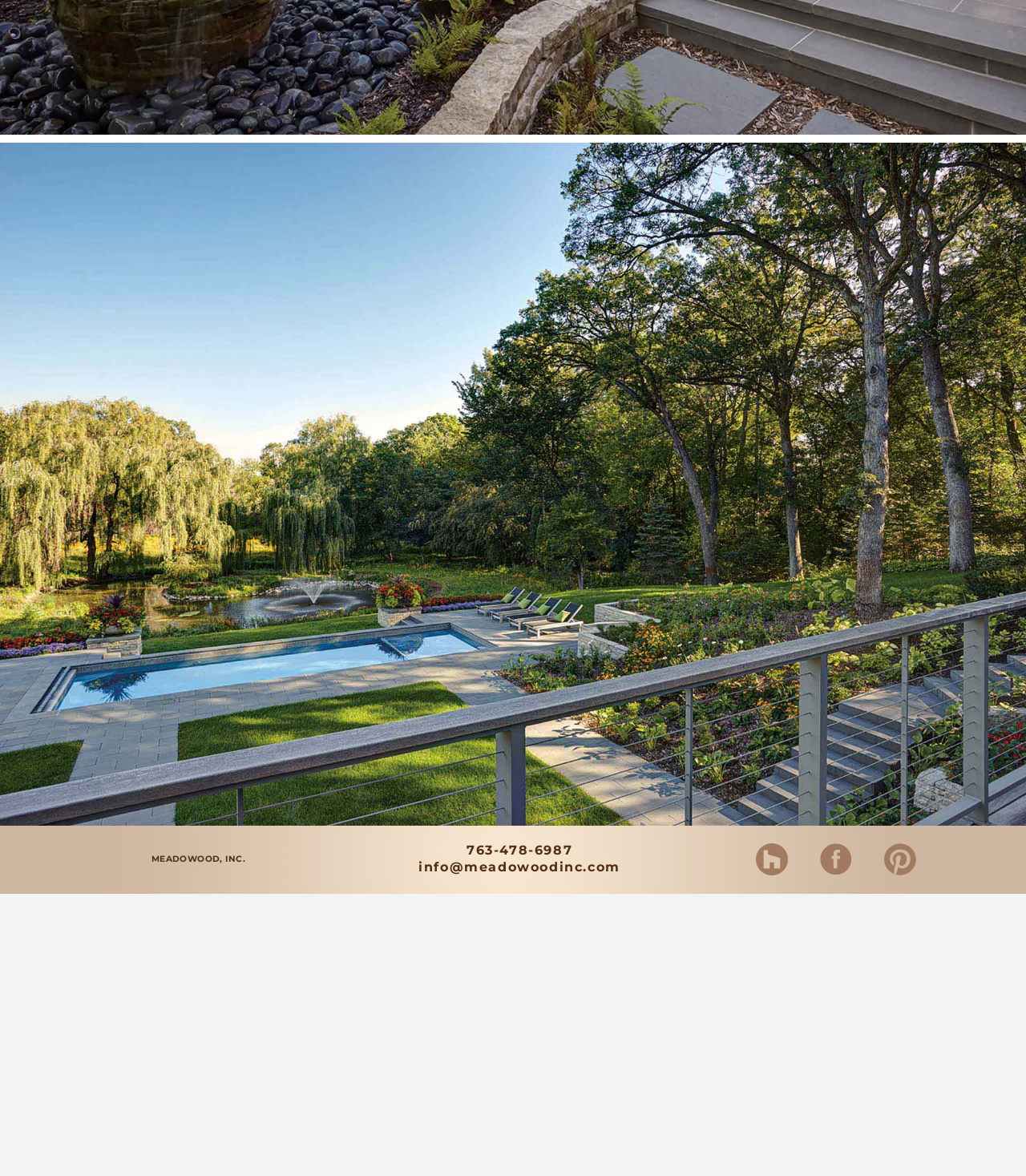Give a concise answer of one word or phrase to the question: 
What is the company name?

MEADOWOOD, INC.